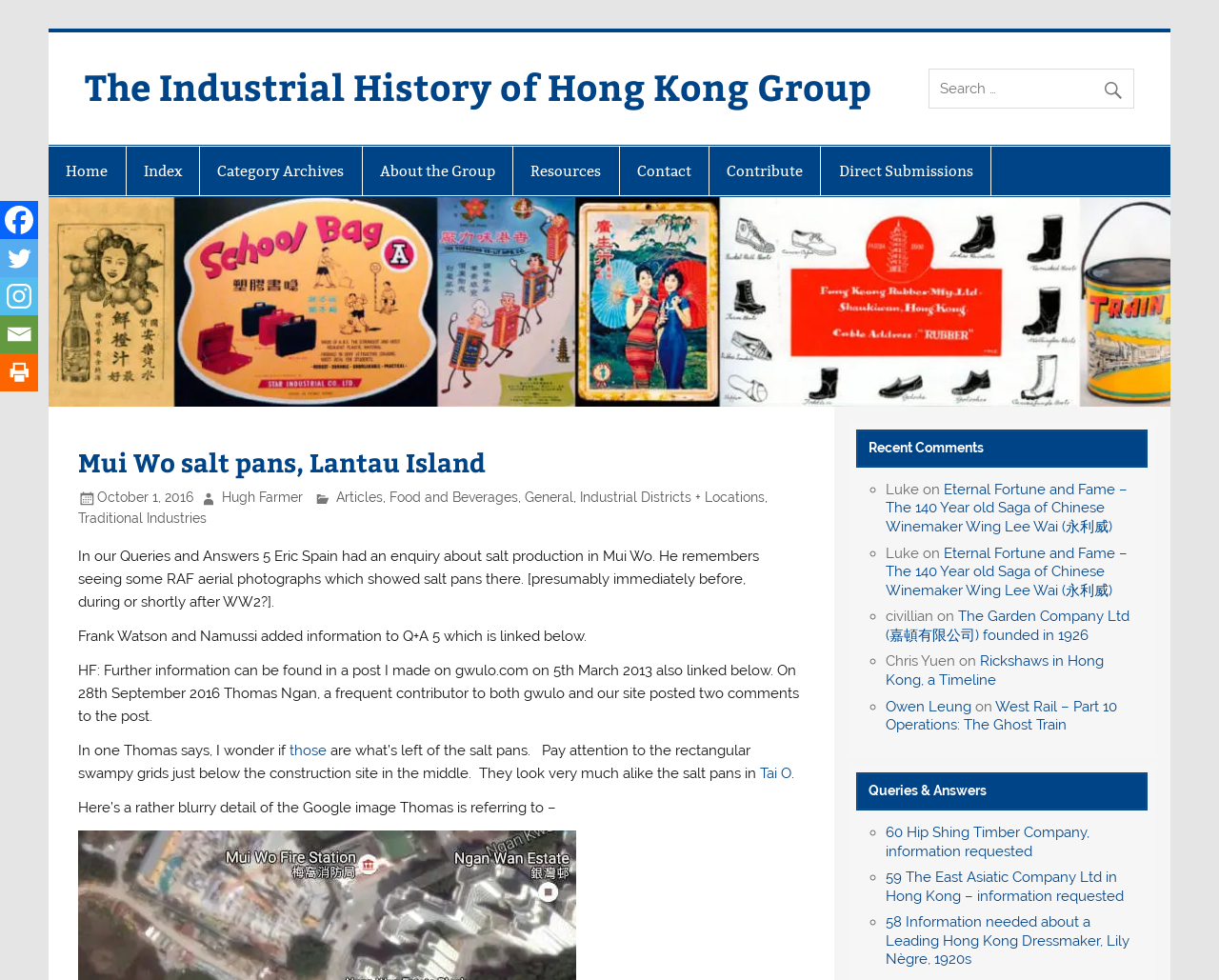Identify the bounding box coordinates of the region that needs to be clicked to carry out this instruction: "View Queries & Answers". Provide these coordinates as four float numbers ranging from 0 to 1, i.e., [left, top, right, bottom].

[0.702, 0.788, 0.942, 0.827]